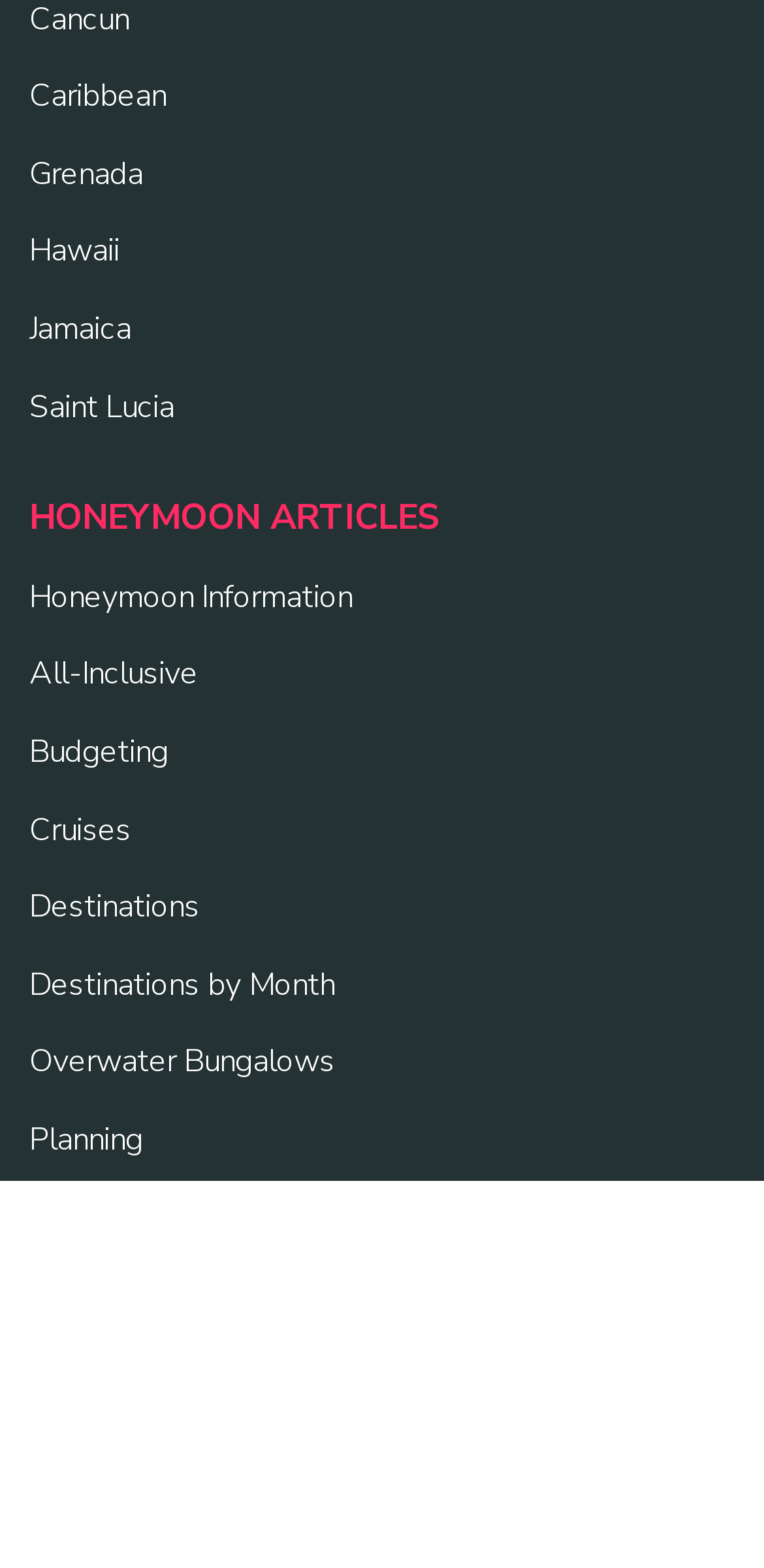Identify the bounding box coordinates for the region of the element that should be clicked to carry out the instruction: "Explore Destinations". The bounding box coordinates should be four float numbers between 0 and 1, i.e., [left, top, right, bottom].

[0.038, 0.565, 0.262, 0.592]